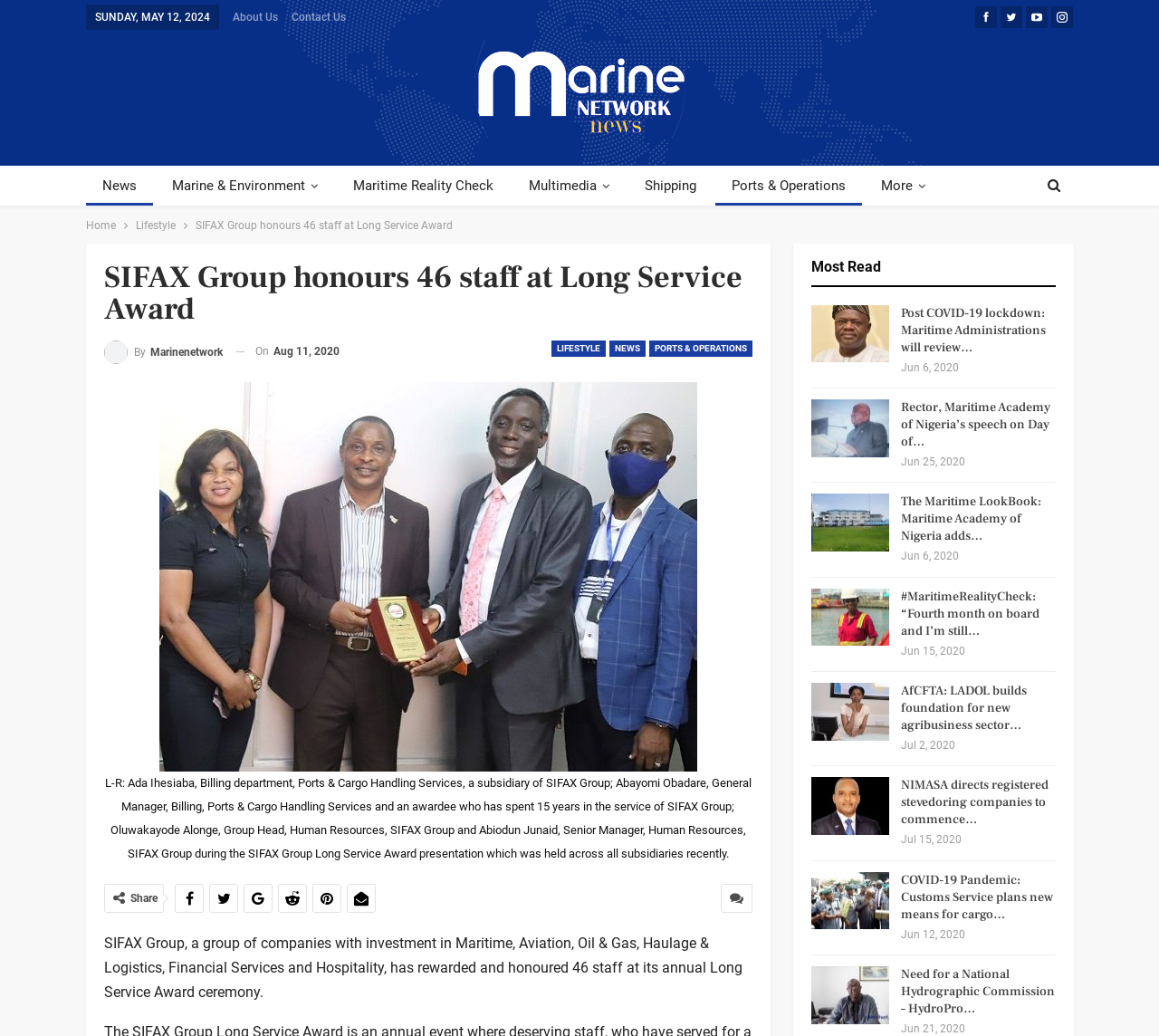Please respond to the question using a single word or phrase:
How many years of service did Abayomi Obadare have?

15